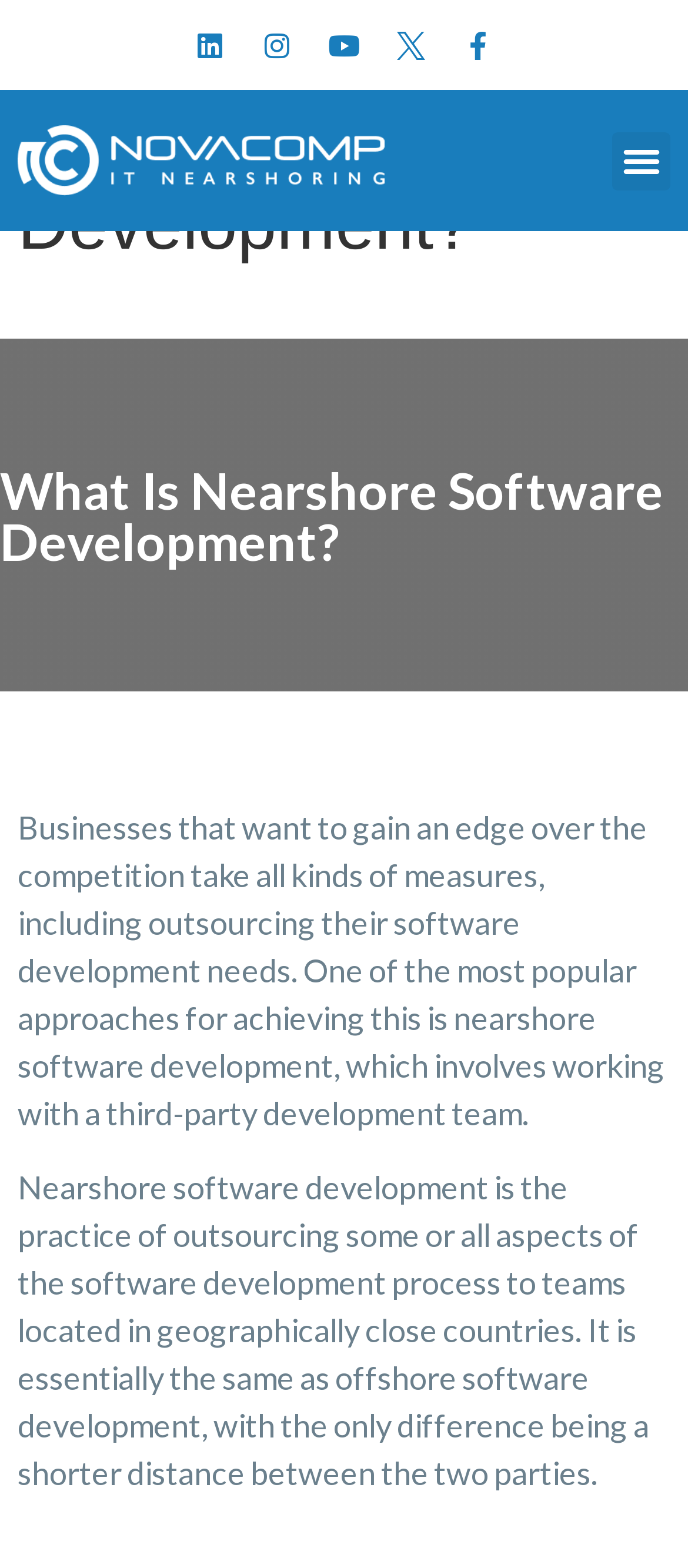What is the difference between nearshore and offshore software development?
Answer the question with just one word or phrase using the image.

Distance between parties